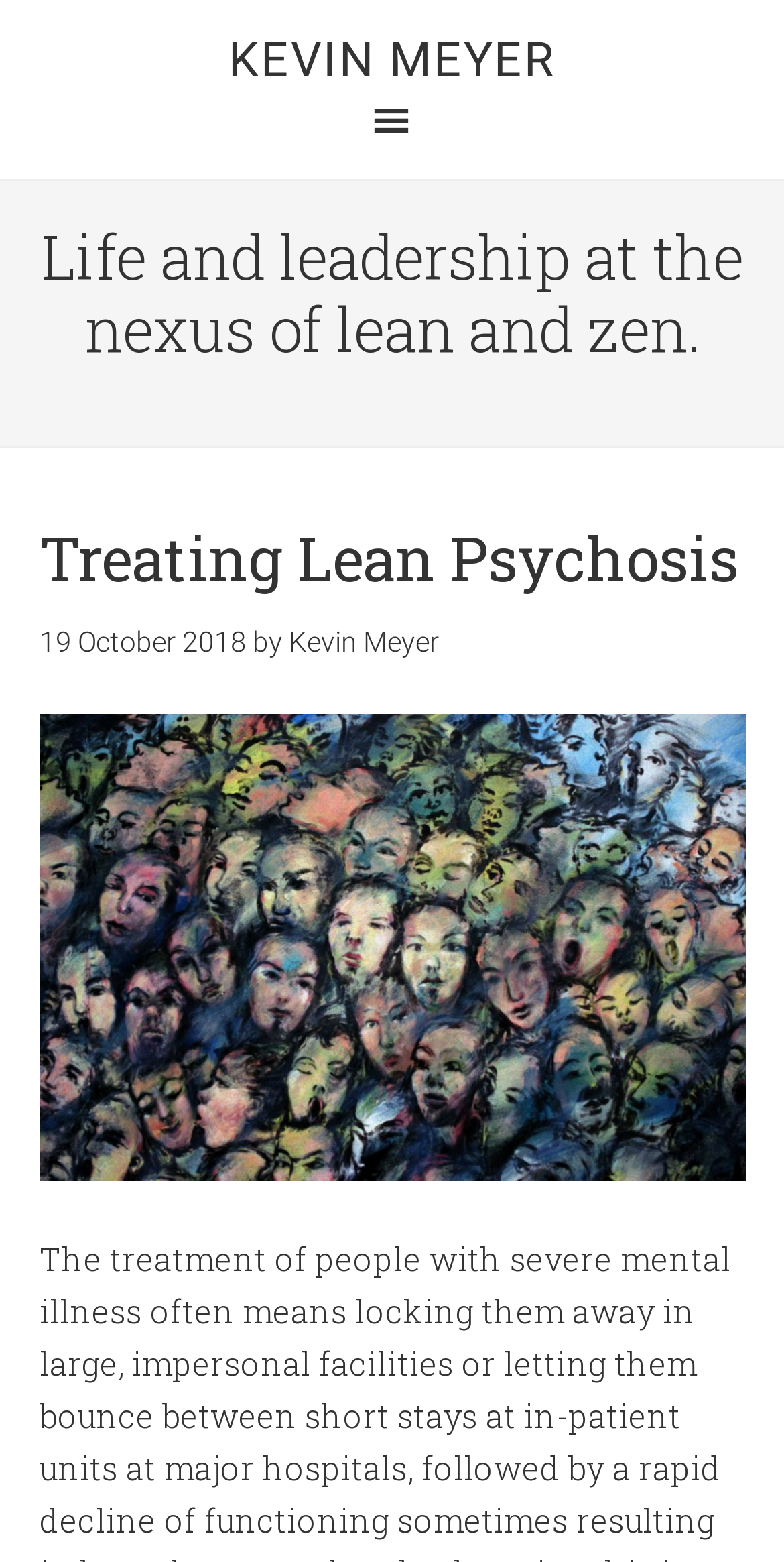Refer to the image and provide an in-depth answer to the question:
When was the article 'Treating Lean Psychosis' published?

I found the article 'Treating Lean Psychosis' on the webpage, and next to the title, I saw the publication date '19 October 2018', which indicates when the article was published.